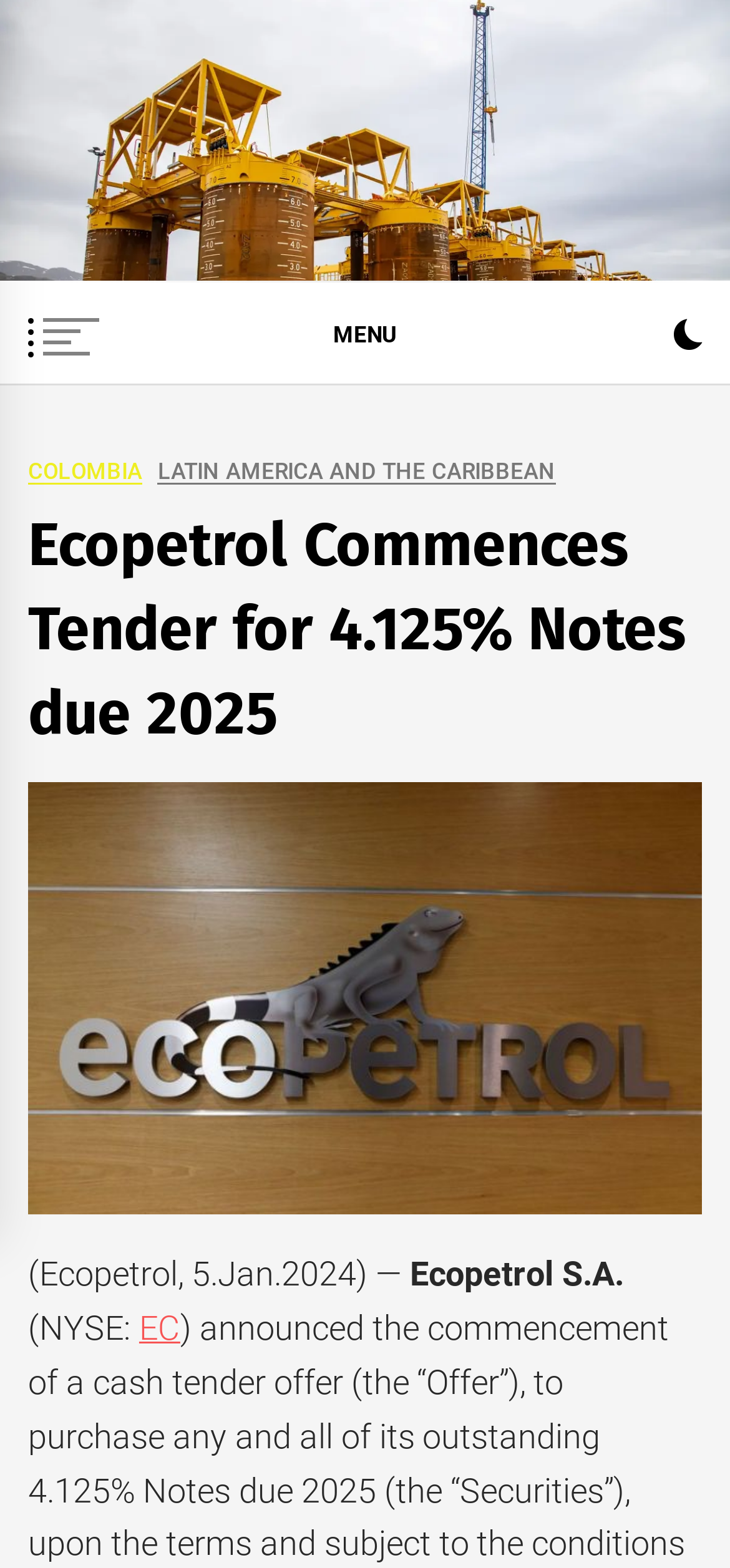Kindly determine the bounding box coordinates for the clickable area to achieve the given instruction: "Click the Sandstorm Gold Royalties Reports 1Q:24 Results link".

[0.487, 0.671, 0.775, 0.738]